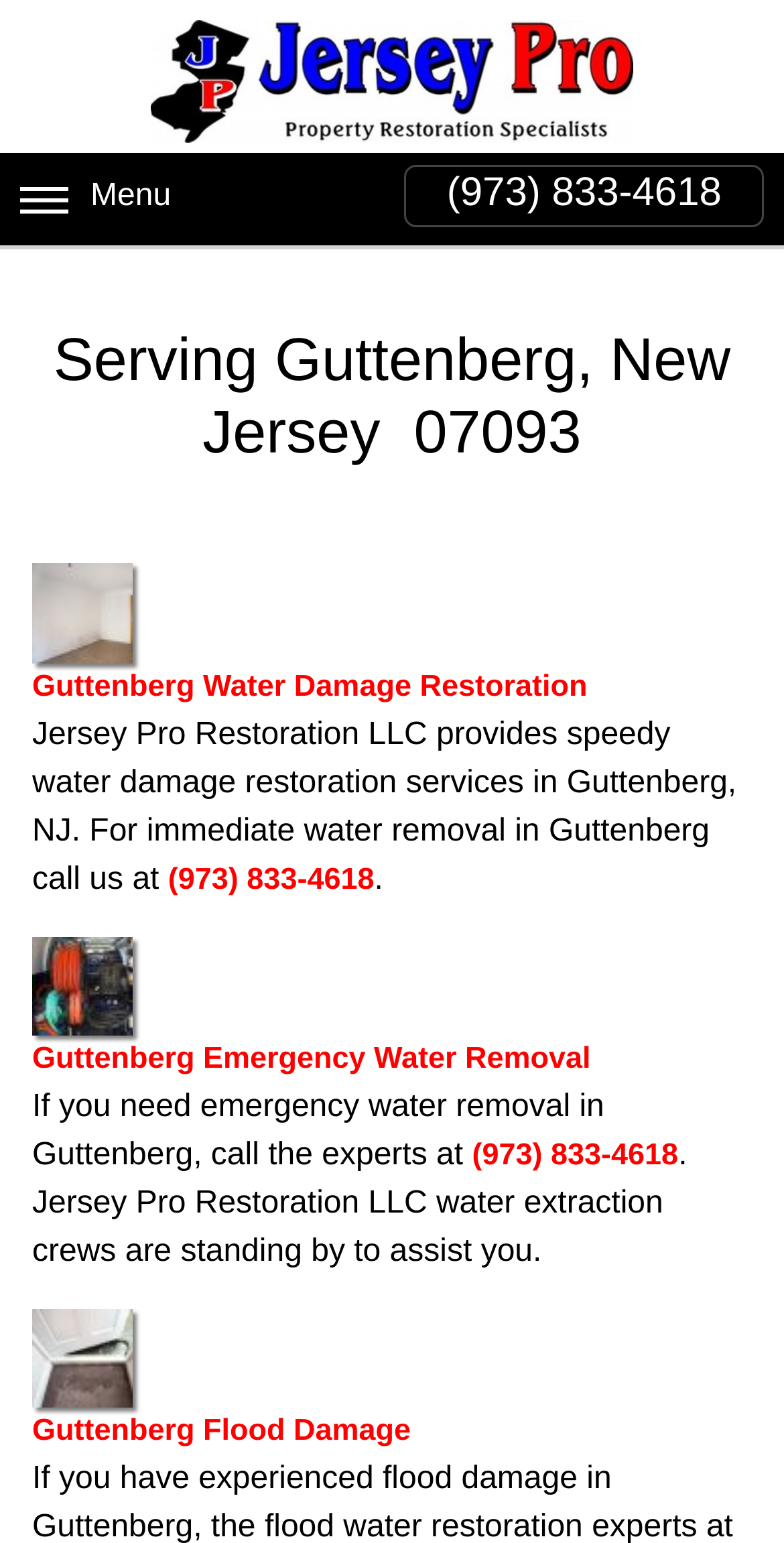Carefully examine the image and provide an in-depth answer to the question: What is the phone number to call for water damage restoration?

I found the phone number by looking at the links on the webpage, specifically the ones that contain the phone number in text format. There are multiple instances of this phone number, but they all point to the same number.